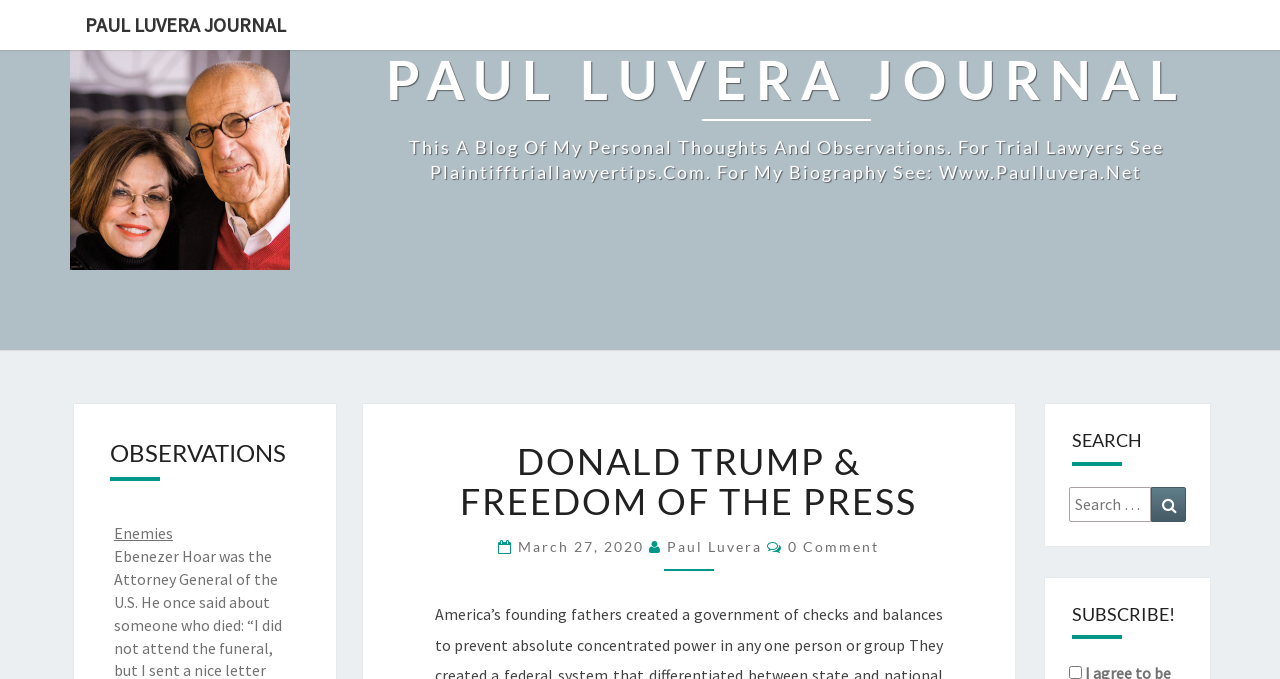Respond with a single word or phrase to the following question:
What is the author of the blog?

Paul Luvera